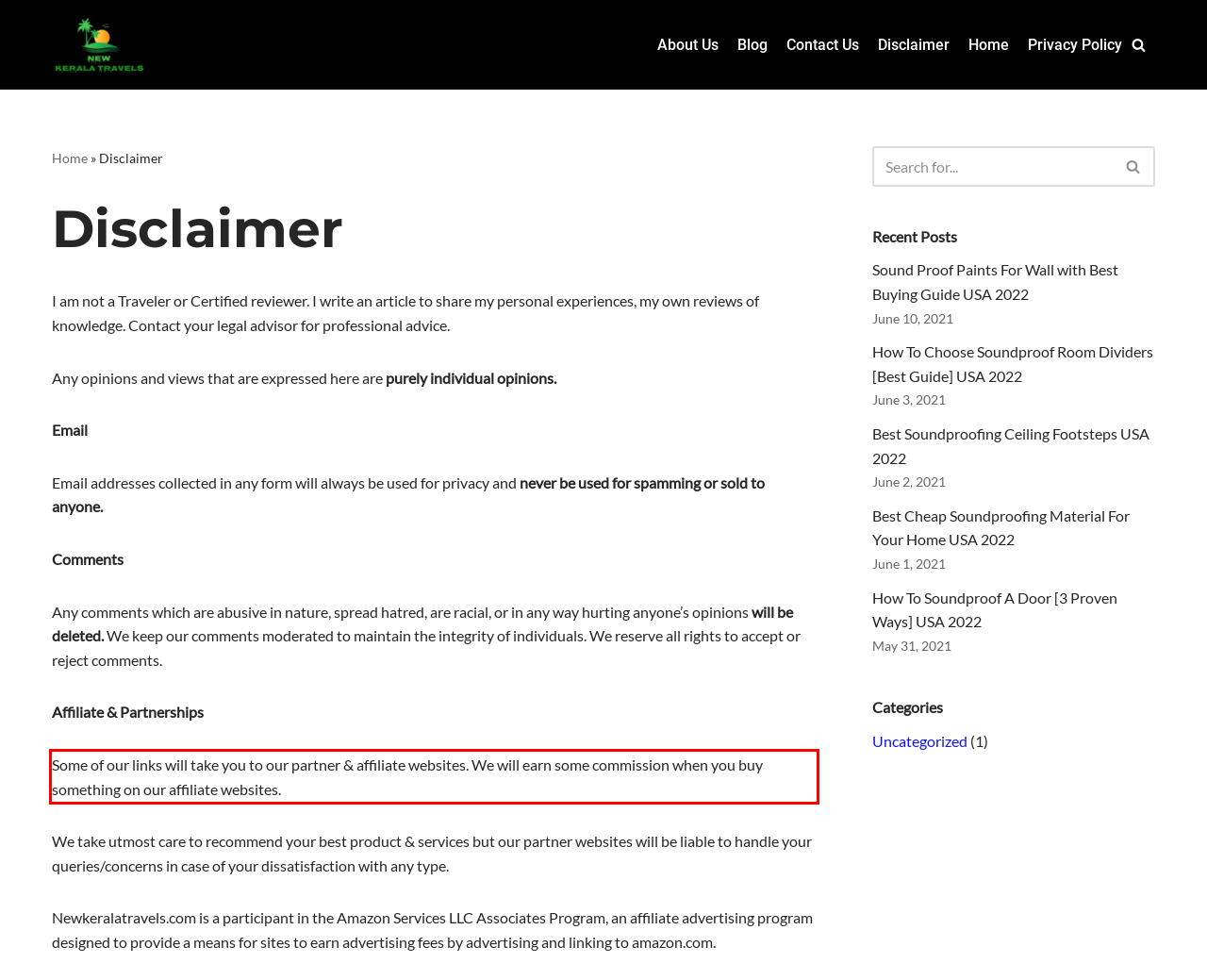Please take the screenshot of the webpage, find the red bounding box, and generate the text content that is within this red bounding box.

Some of our links will take you to our partner & affiliate websites. We will earn some commission when you buy something on our affiliate websites.